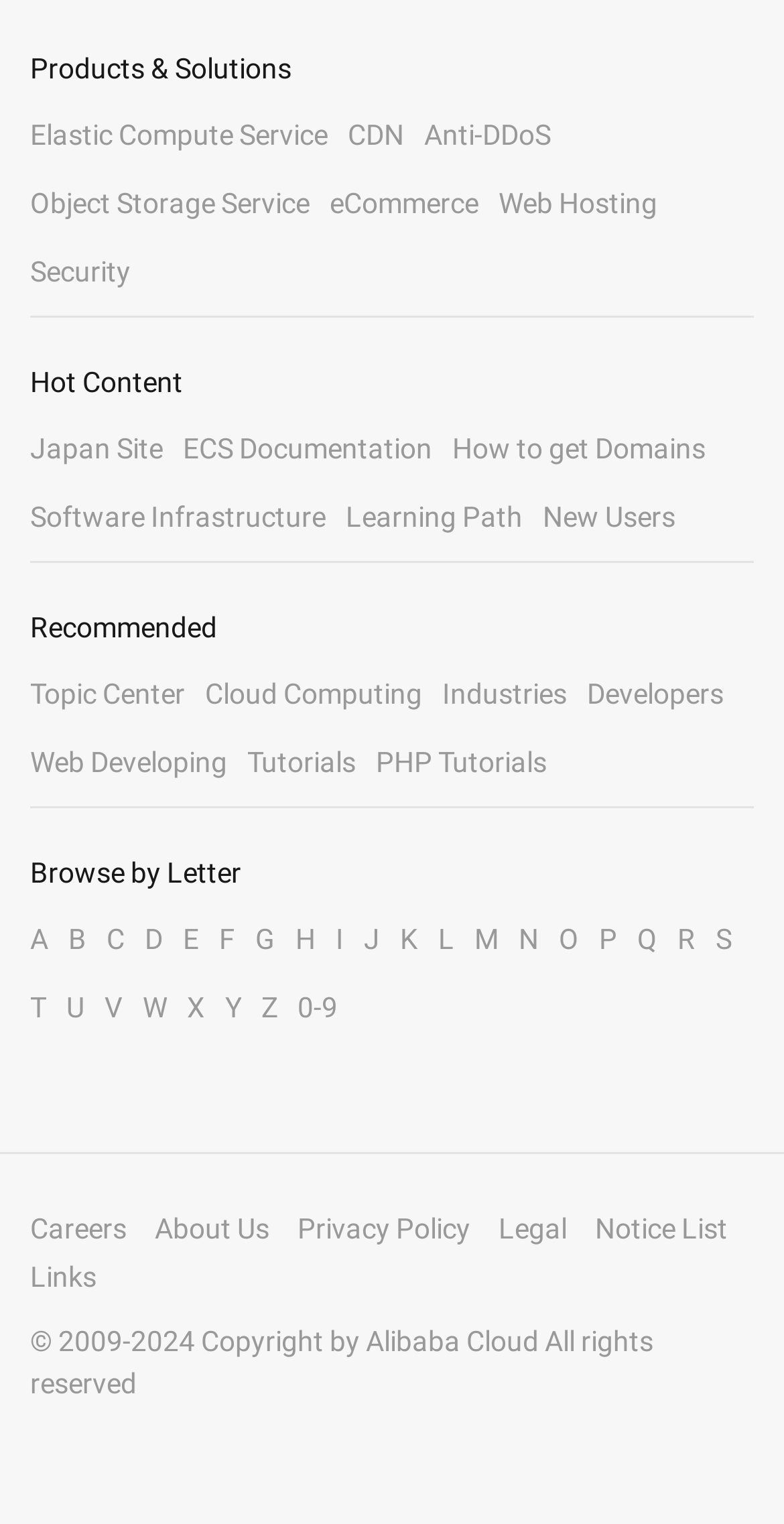Identify the bounding box coordinates of the region that should be clicked to execute the following instruction: "Read about Object Storage Service".

[0.038, 0.123, 0.395, 0.144]